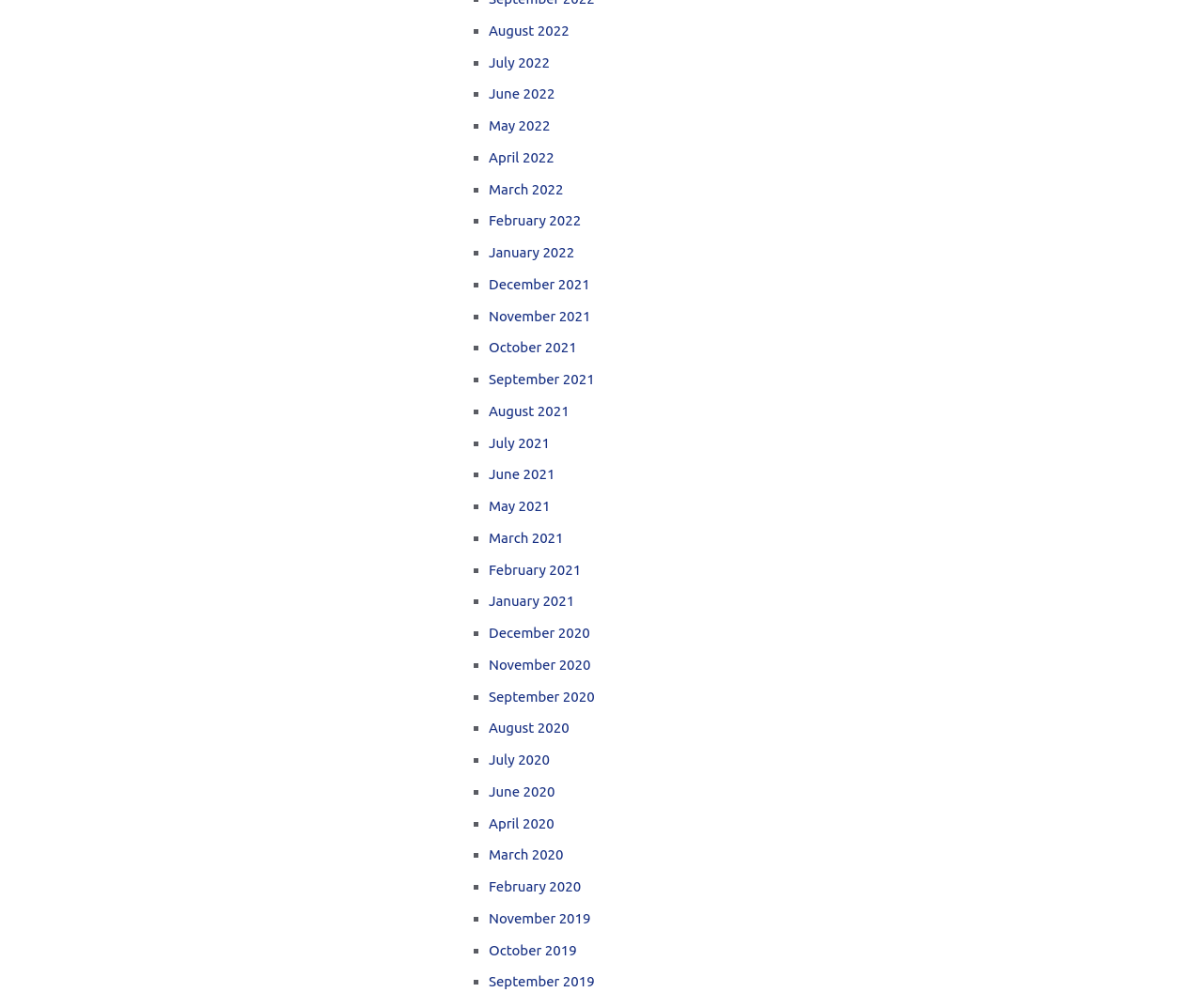Locate the UI element described by November 2020 and provide its bounding box coordinates. Use the format (top-left x, top-left y, bottom-right x, bottom-right y) with all values as floating point numbers between 0 and 1.

[0.406, 0.651, 0.491, 0.667]